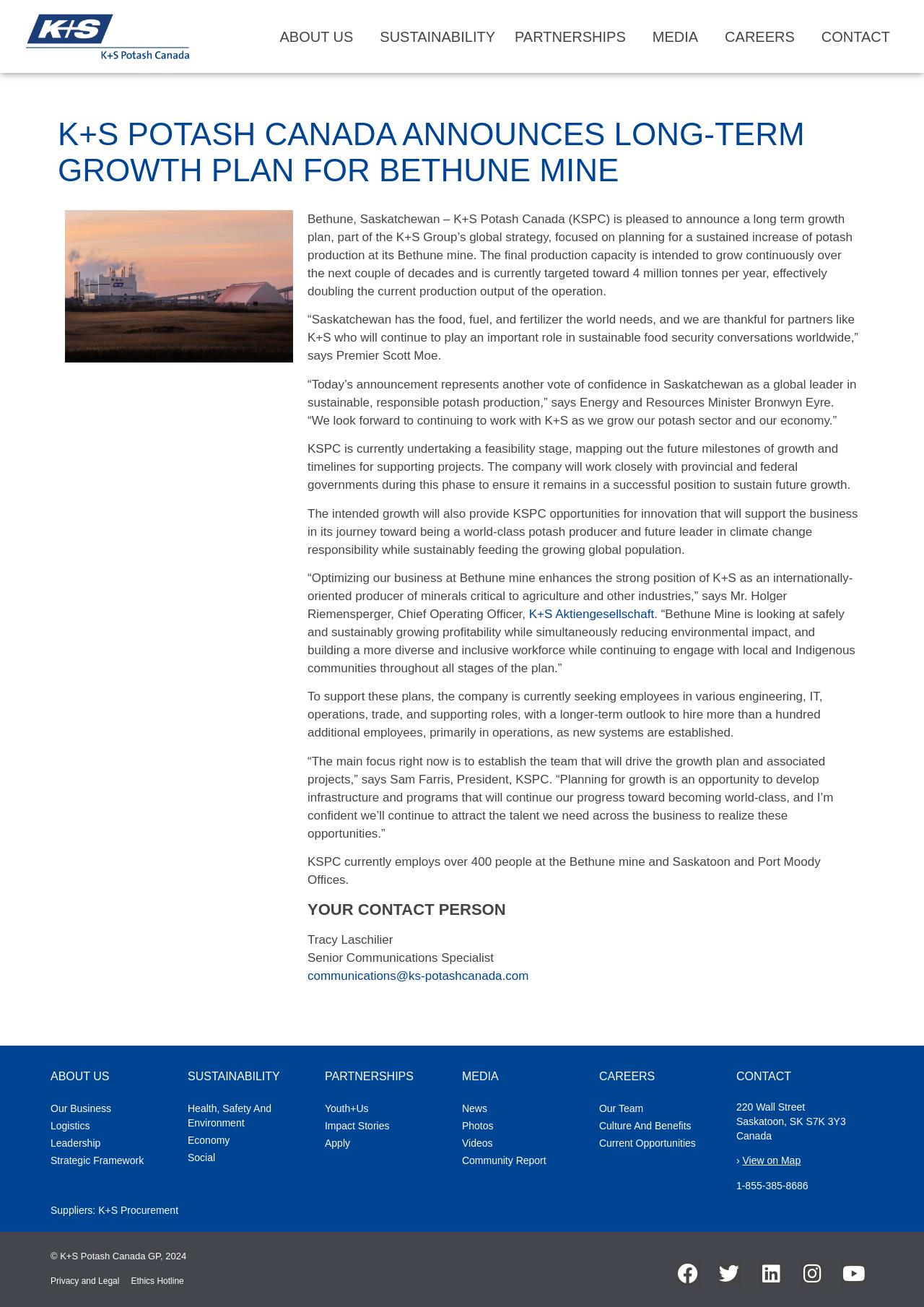Find the bounding box coordinates for the HTML element described in this sentence: "Videos". Provide the coordinates as four float numbers between 0 and 1, in the format [left, top, right, bottom].

[0.5, 0.868, 0.648, 0.881]